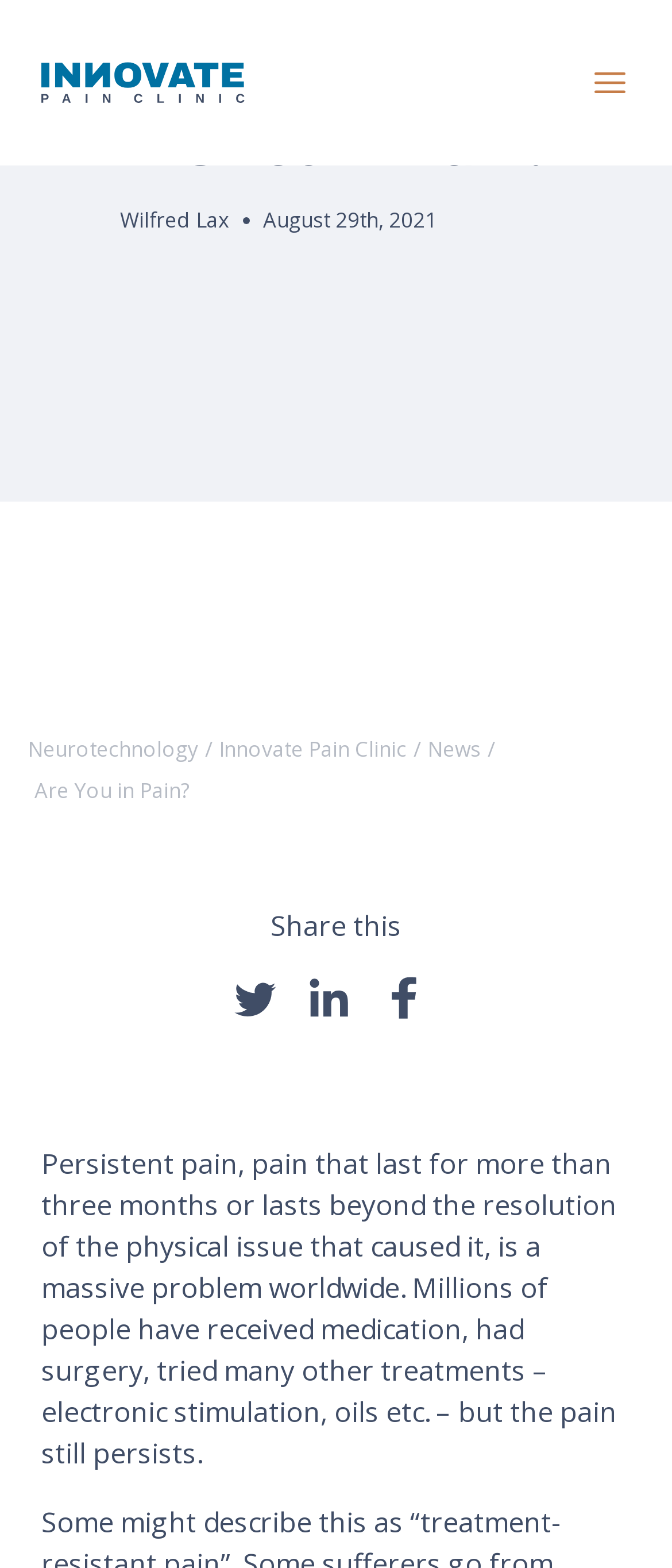What is the topic of the news article?
Offer a detailed and full explanation in response to the question.

I inferred the topic of the news article by looking at the heading 'Are You in Pain?' and the surrounding context, which suggests that the article is about pain.